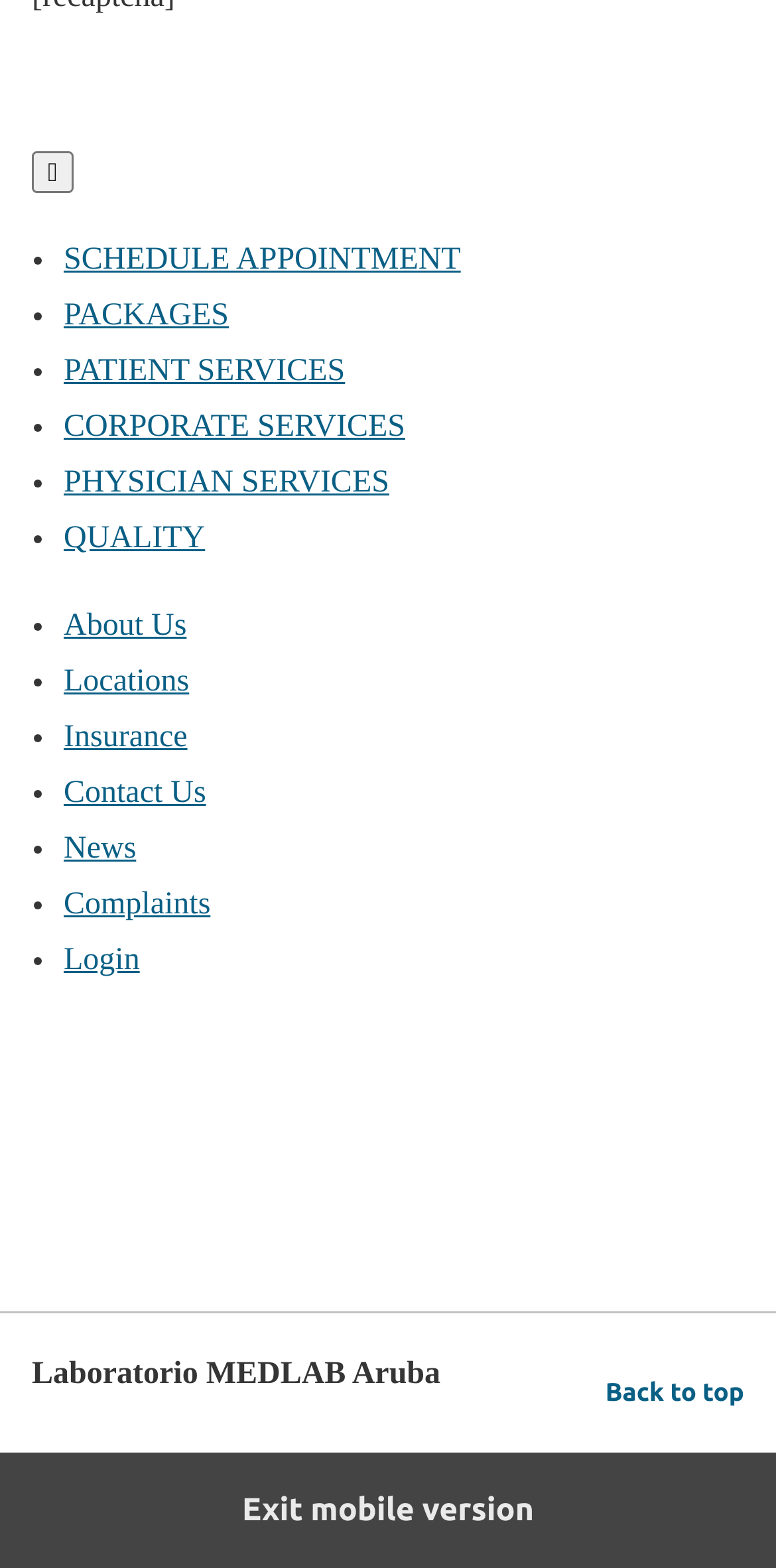Can you pinpoint the bounding box coordinates for the clickable element required for this instruction: "Login to the system"? The coordinates should be four float numbers between 0 and 1, i.e., [left, top, right, bottom].

[0.082, 0.601, 0.18, 0.623]